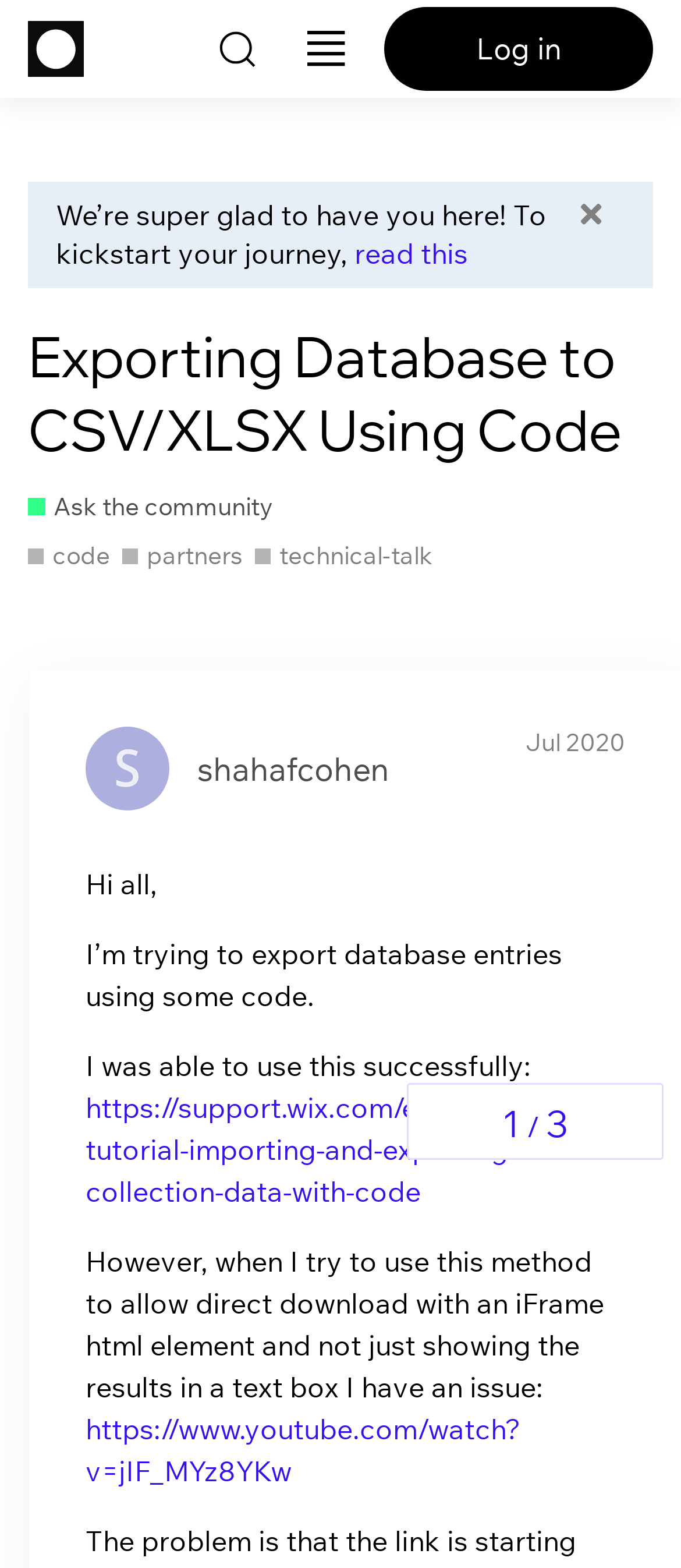Based on the image, please elaborate on the answer to the following question:
What is the name of the community forum?

I found the answer by looking at the header section of the webpage, where it says 'Wix Studio Community forum' with a link and an image.